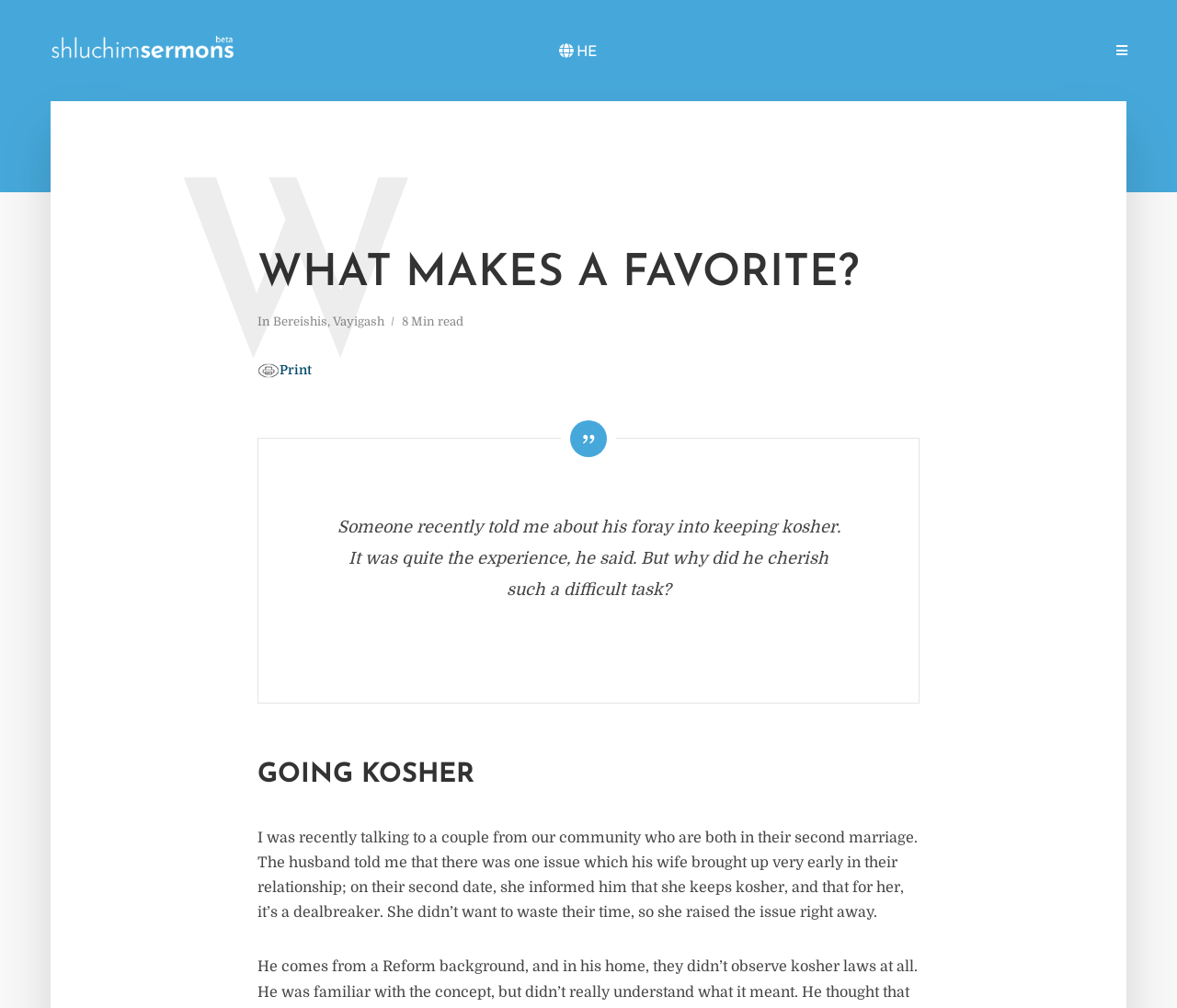Given the description of the UI element: "alt="Shluchim Sermons"", predict the bounding box coordinates in the form of [left, top, right, bottom], with each value being a float between 0 and 1.

[0.043, 0.036, 0.199, 0.057]